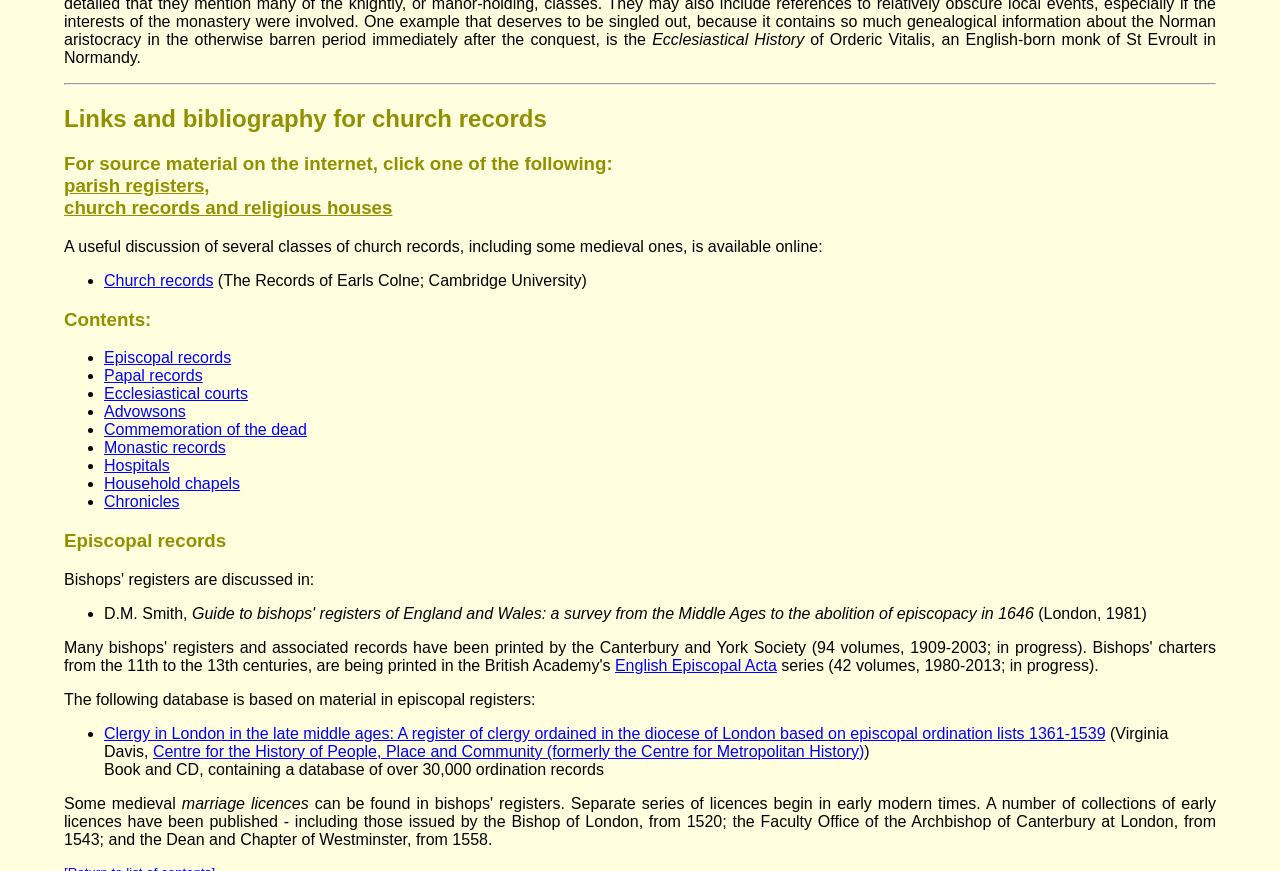Using the element description: "Main Course", determine the bounding box coordinates for the specified UI element. The coordinates should be four float numbers between 0 and 1, [left, top, right, bottom].

None